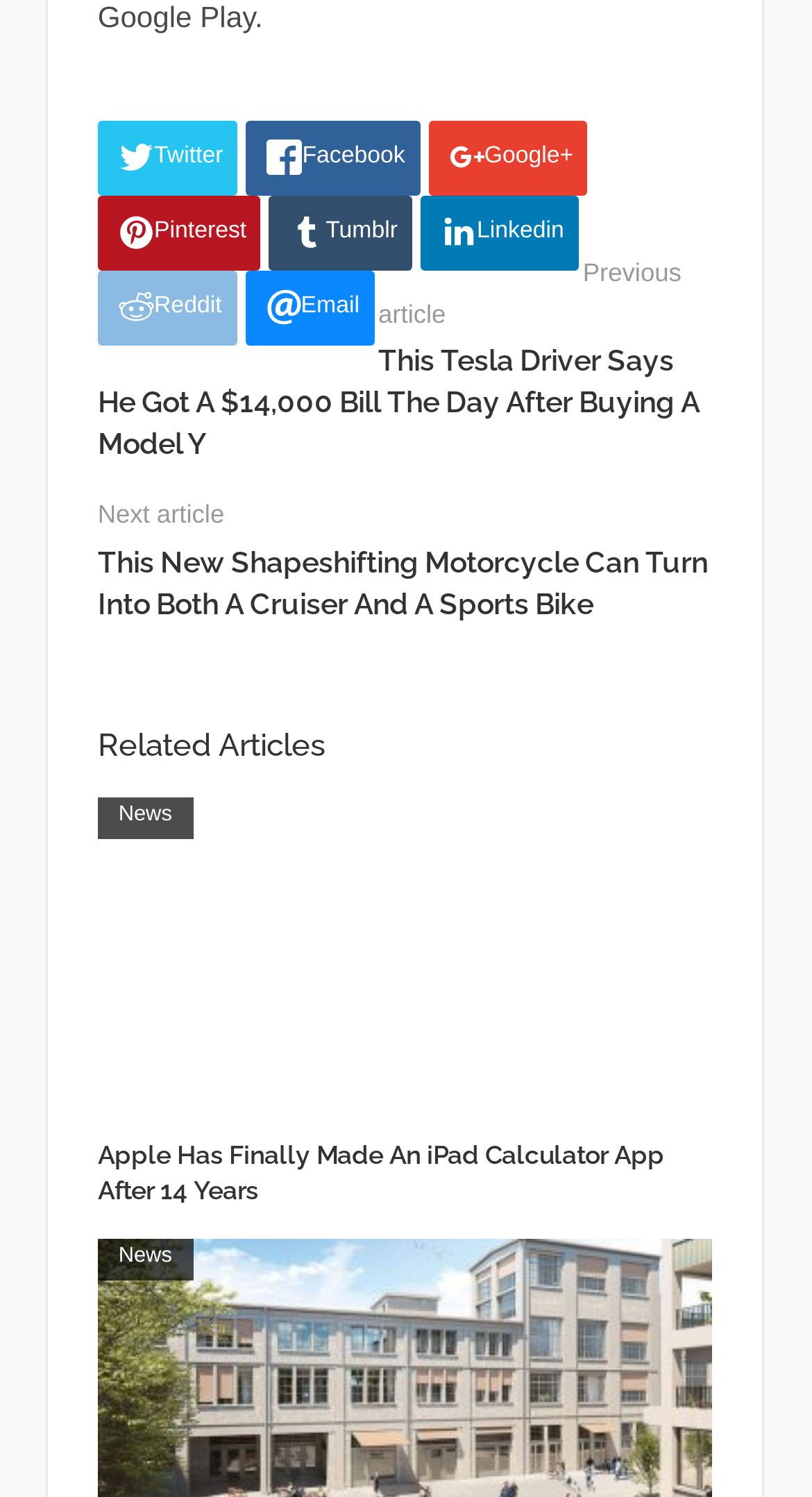Respond to the question with just a single word or phrase: 
How many social media links are there?

6